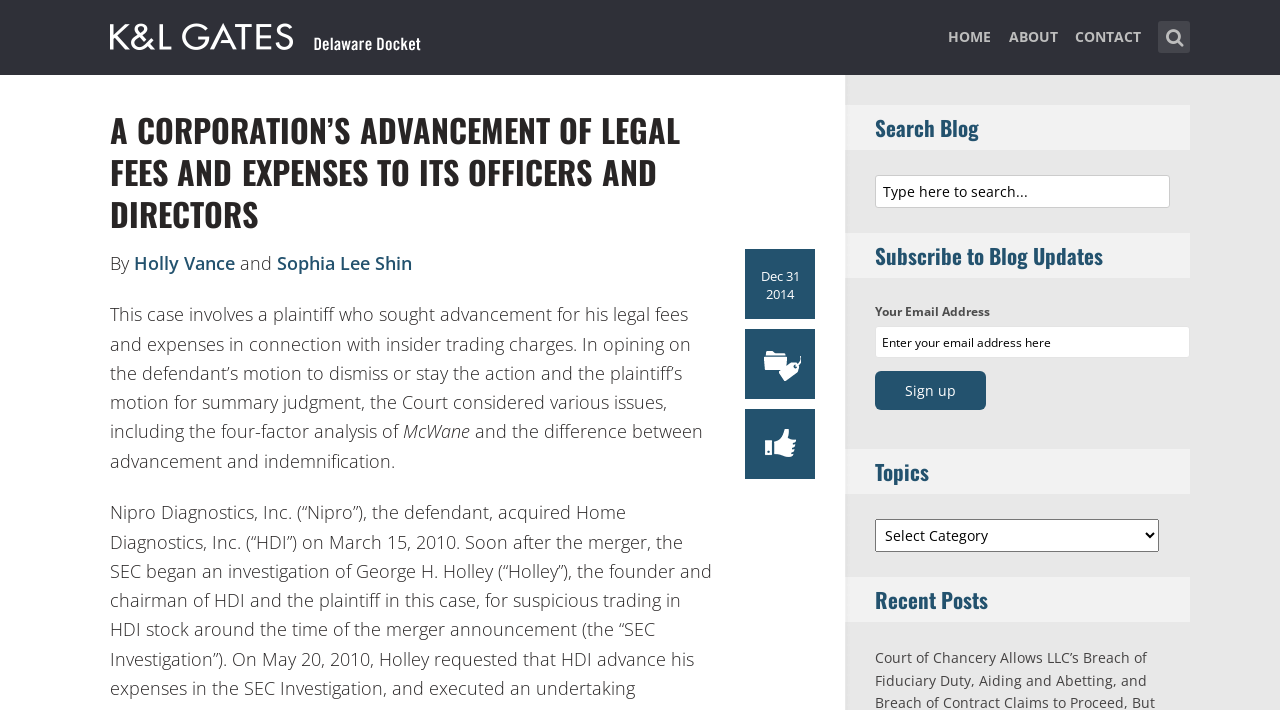What is the function of the button below the email address textbox? Using the information from the screenshot, answer with a single word or phrase.

Sign up